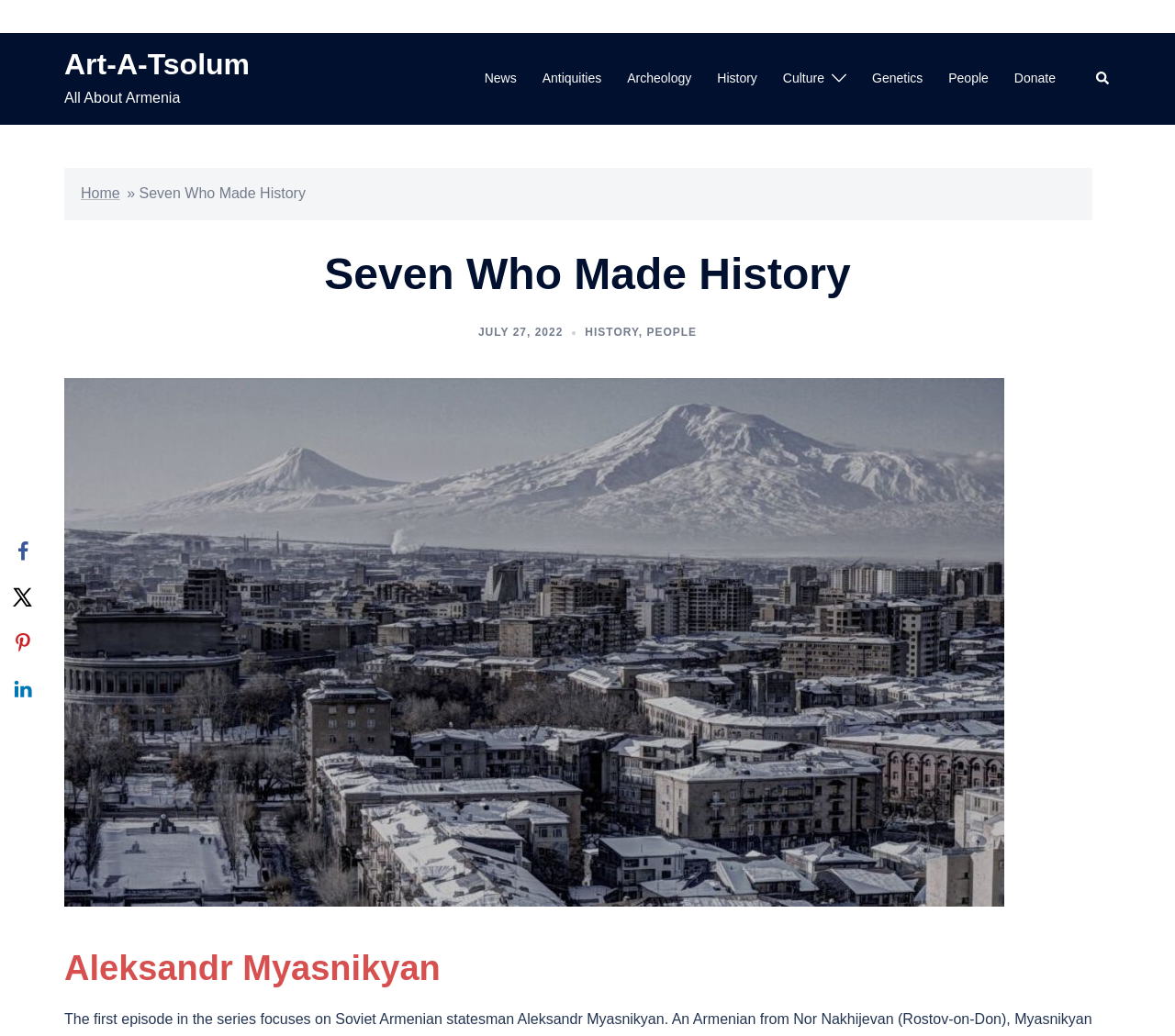Generate a thorough description of the webpage.

The webpage is about the series "Seven Who Made History" and specifically focuses on the first episode, which is about Soviet Armenian statesman Aleksandr Myasnikyan. 

At the top left, there is a link to "Art-A-Tsolum" and a static text "All About Armenia". Below them, there are several links to different categories, including "News", "Antiquities", "Archeology", "History", "Culture", "Genetics", "People", and "Donate". 

To the right of these links, there is a small image. On the top right, there is a link to "Search" accompanied by a small image. 

Below the categories, there is a link to "Home" followed by a static text "»" and then the title "Seven Who Made History". 

The main content of the webpage is divided into two sections. The top section has a heading "Seven Who Made History" and three links: "JULY 27, 2022", "HISTORY", and "PEOPLE". 

Below this section, there is a large figure that takes up most of the page. Above the figure, there is a heading "Aleksandr Myasnikyan" with a link to the same name. 

On the left side of the page, there is a social sharing sidebar with links to share the content on Facebook, X, Pinterest, and LinkedIn, each accompanied by a small image.